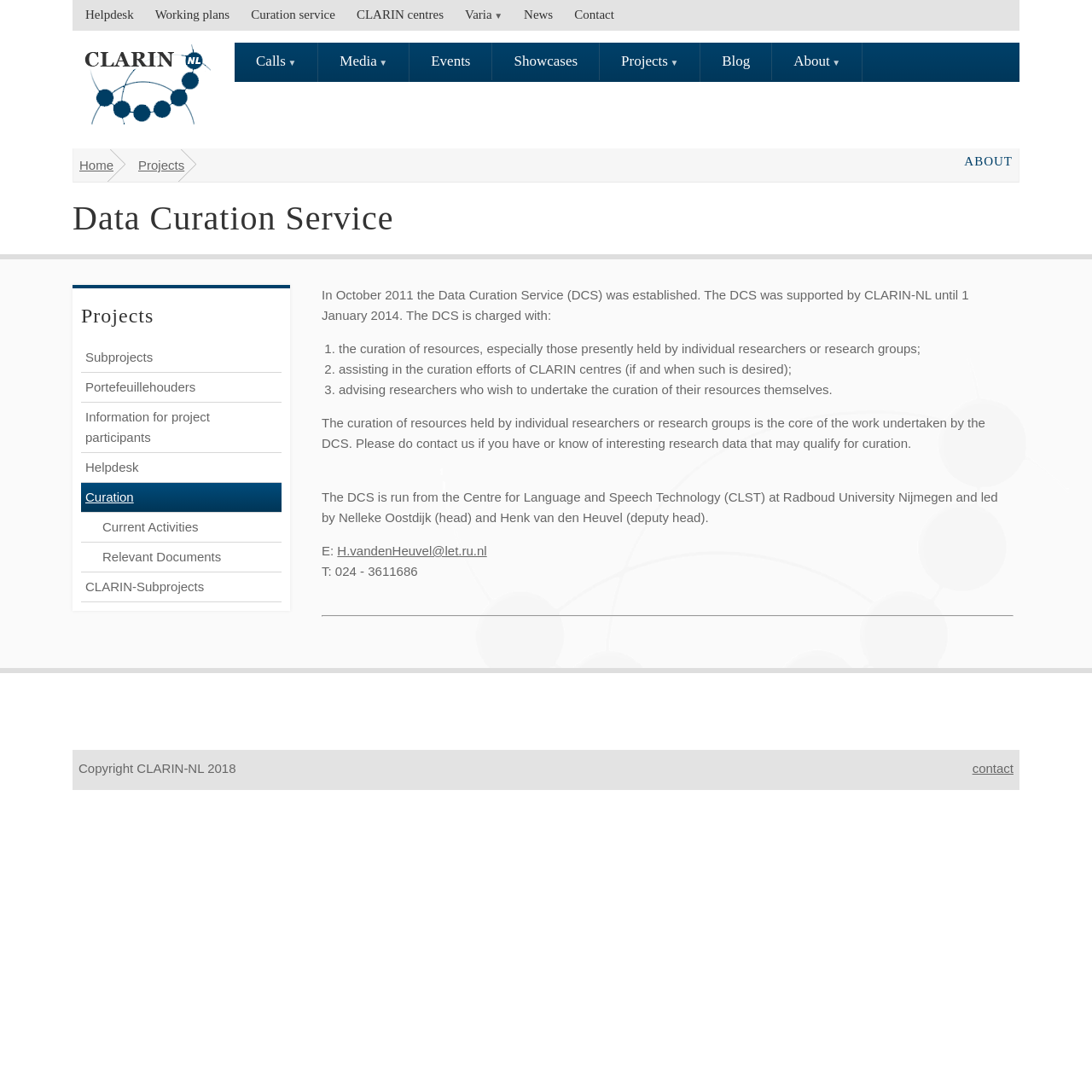Point out the bounding box coordinates of the section to click in order to follow this instruction: "View the 'Subprojects' page".

[0.074, 0.314, 0.258, 0.341]